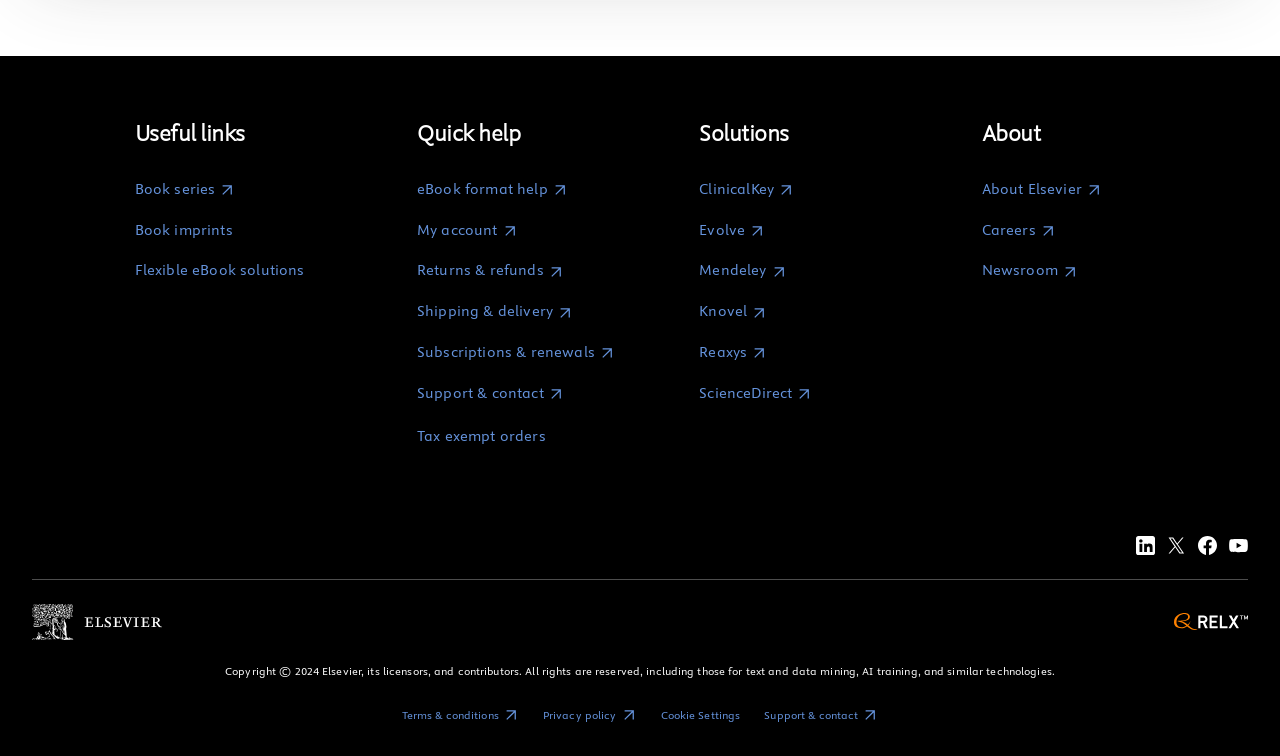Please determine the bounding box coordinates for the UI element described here. Use the format (top-left x, top-left y, bottom-right x, bottom-right y) with values bounded between 0 and 1: Book imprints

[0.105, 0.29, 0.238, 0.318]